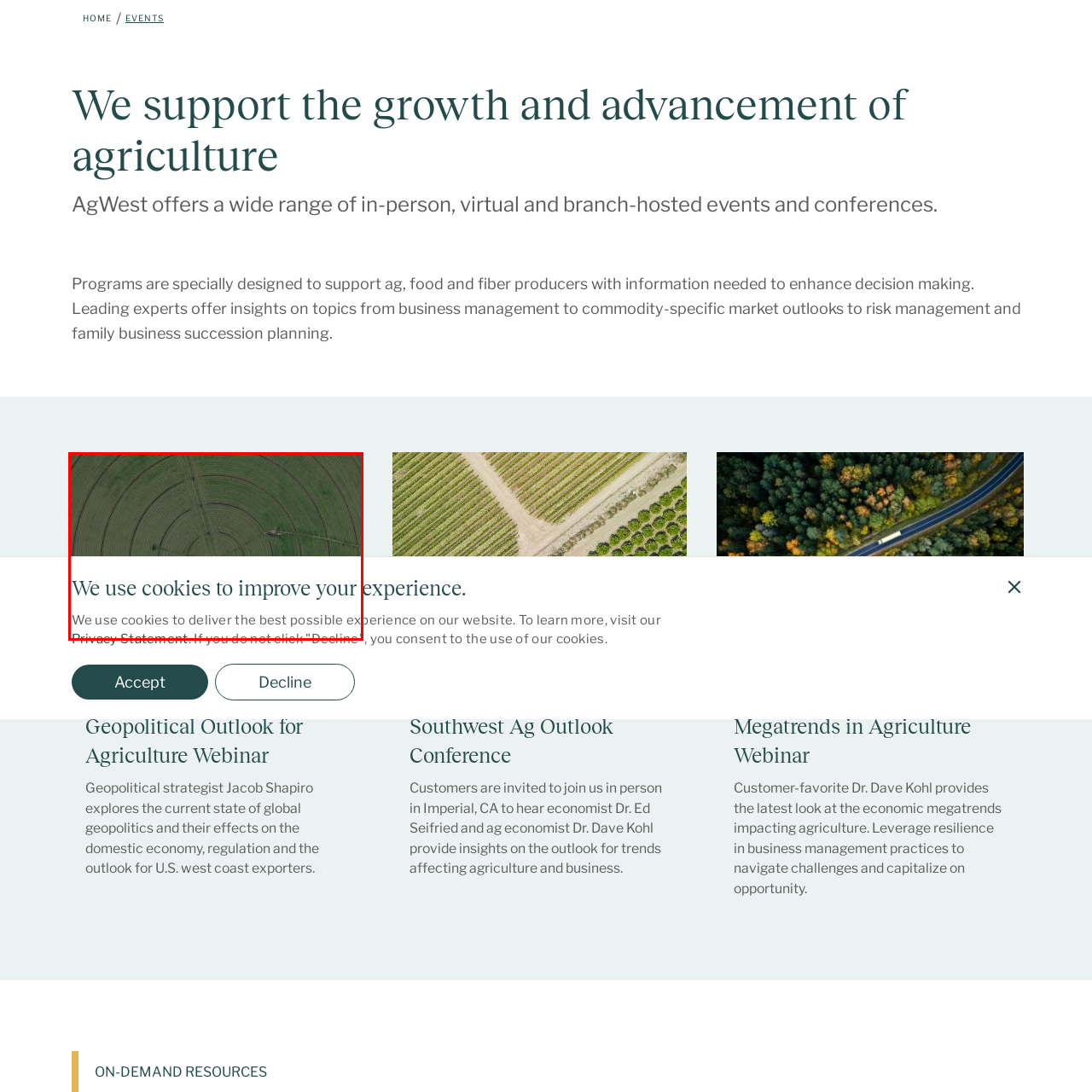What is the color of the crops?
Pay attention to the part of the image enclosed by the red bounding box and respond to the question in detail.

The caption highlights the healthy growth of the plants, and the vibrant green tones are mentioned as a visual feature of the image, indicating the color of the crops.